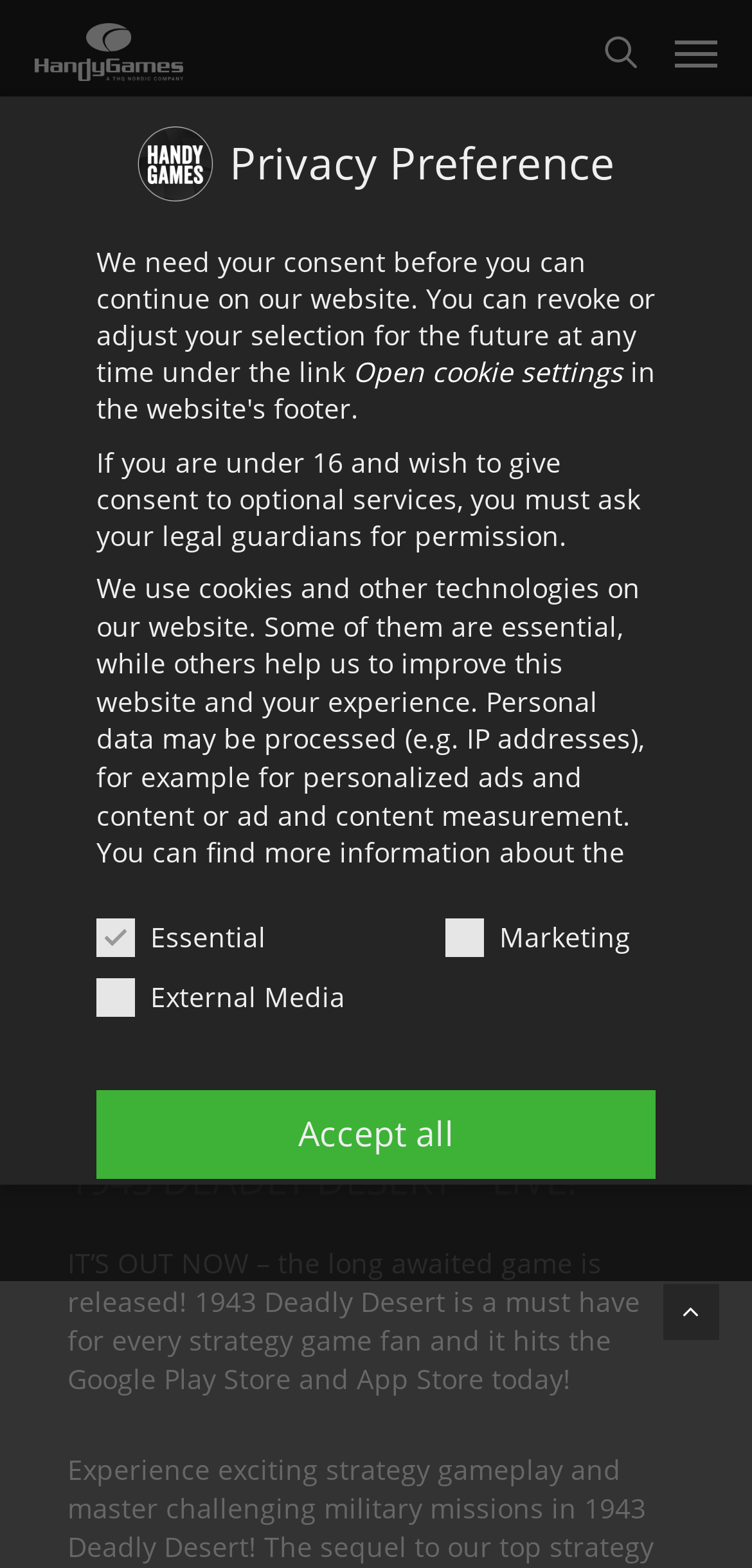Determine the bounding box for the described HTML element: "Open cookie settings". Ensure the coordinates are four float numbers between 0 and 1 in the format [left, top, right, bottom].

[0.469, 0.226, 0.828, 0.249]